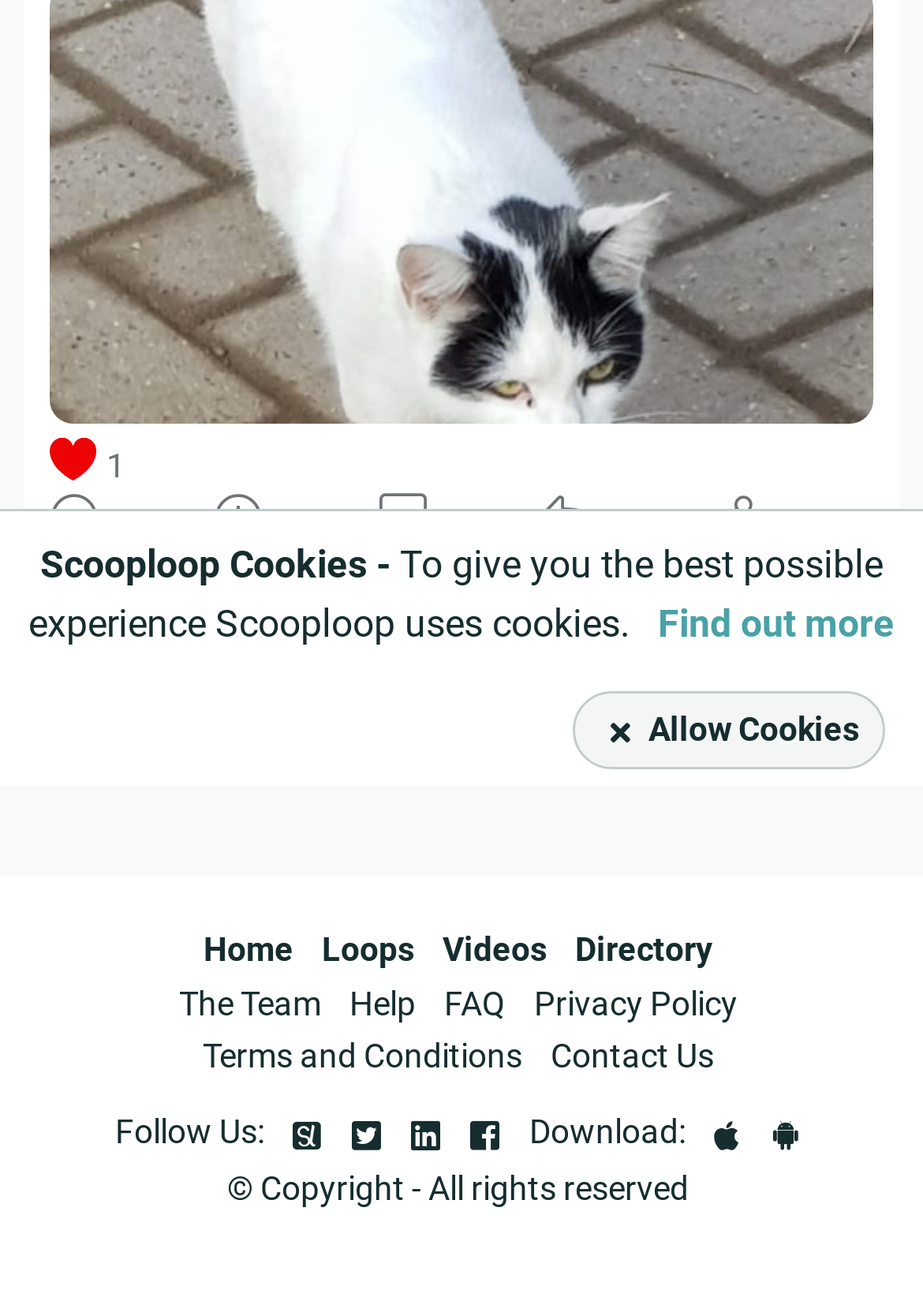Find the bounding box coordinates corresponding to the UI element with the description: "Help". The coordinates should be formatted as [left, top, right, bottom], with values as floats between 0 and 1.

[0.378, 0.748, 0.45, 0.776]